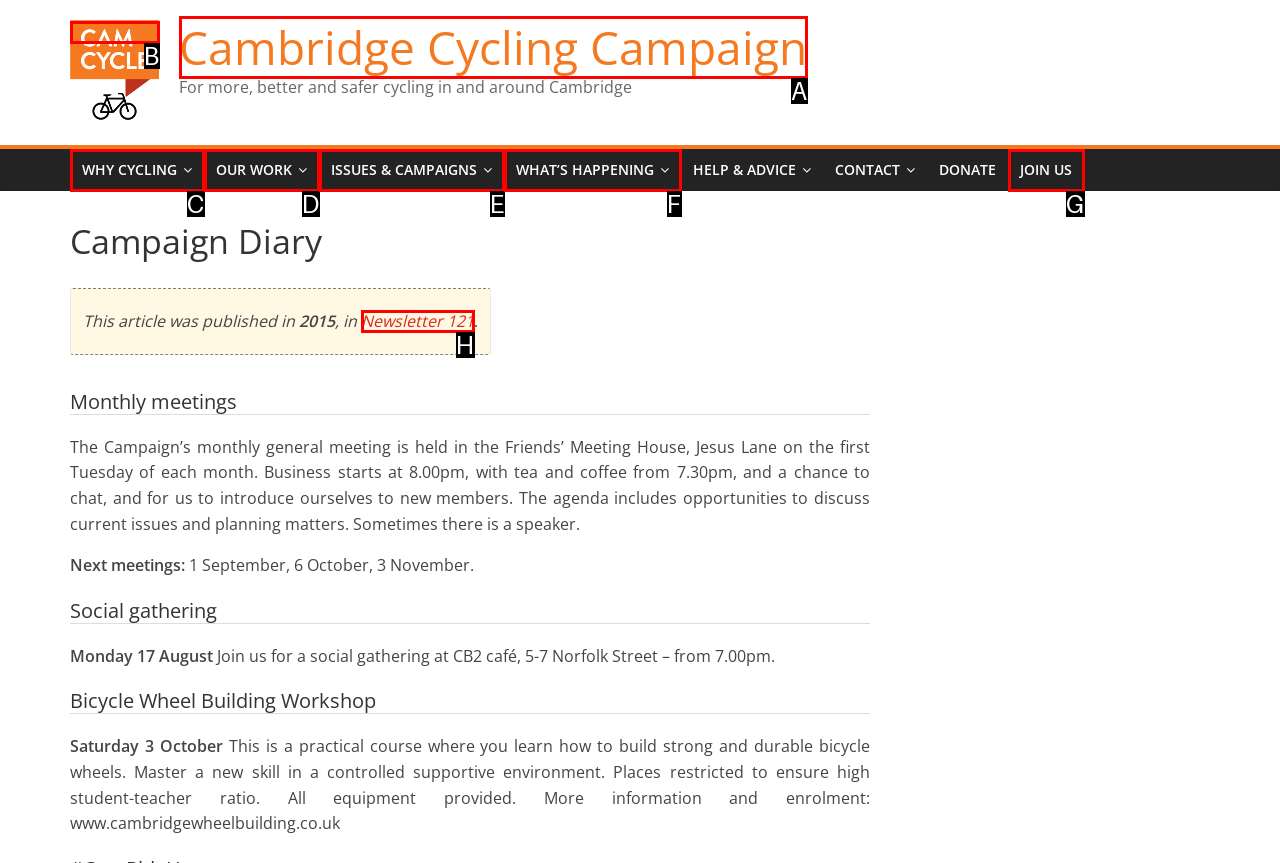Determine which UI element matches this description: What’s happening
Reply with the appropriate option's letter.

F